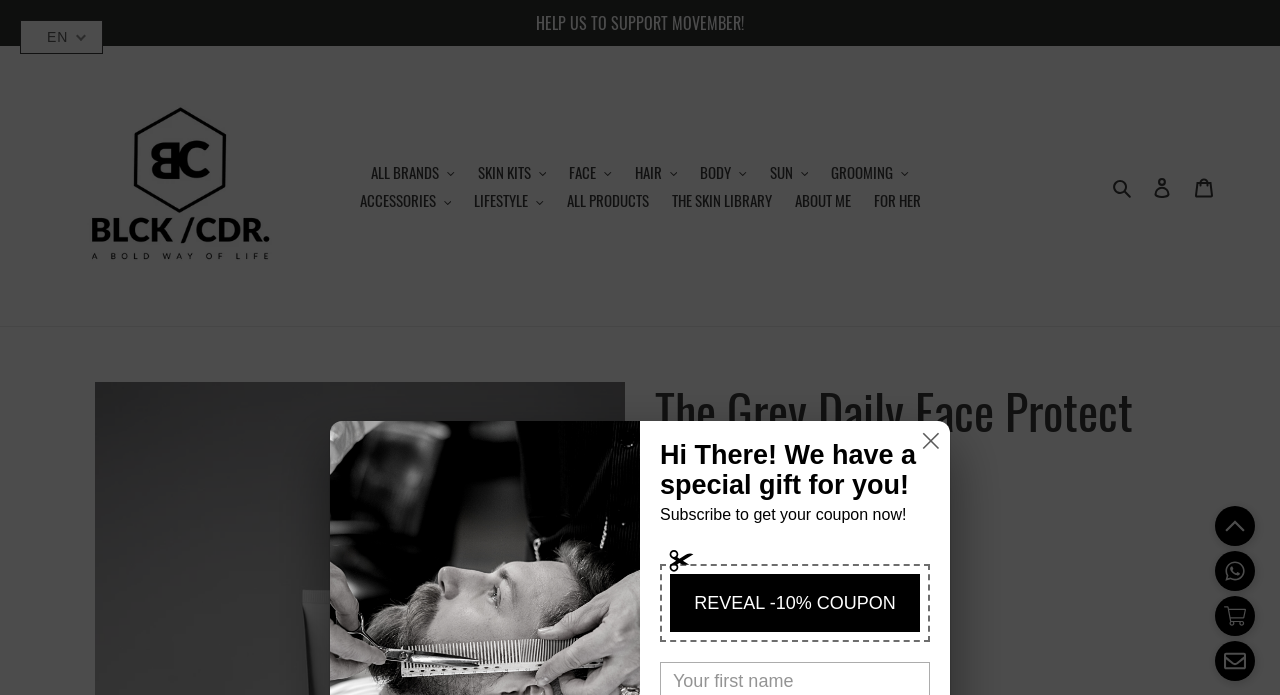What is the logo of the website?
Please provide a comprehensive answer based on the details in the screenshot.

The logo of the website is located at the top left corner of the webpage, and it is an image with the text 'BLCK /CDR. Beauty & Lifestyle Webstore for Bold Men Only.'